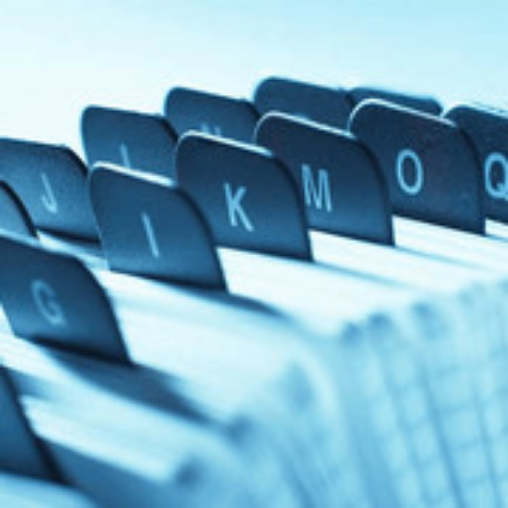What is the color palette of the background?
Please provide a comprehensive answer based on the contents of the image.

The background of the image has a softly blurred cool color palette, which creates a pleasing aesthetic and suggests a serene and efficient workspace.